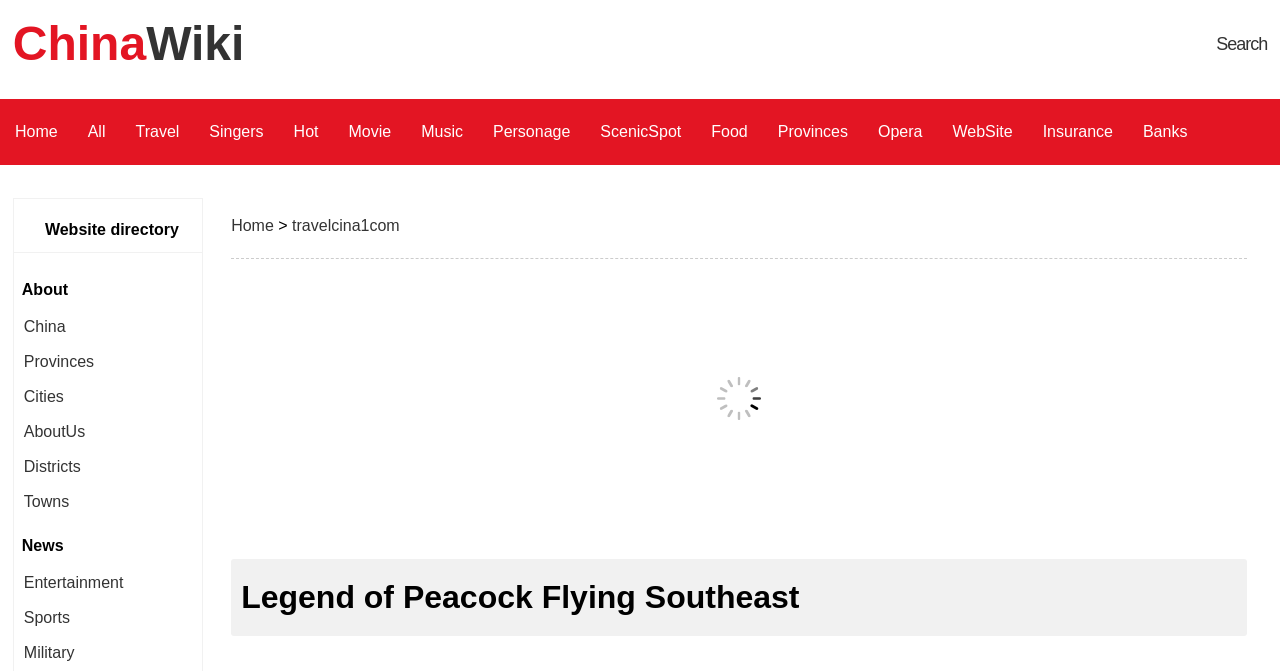Determine the bounding box coordinates for the clickable element to execute this instruction: "visit travel china website". Provide the coordinates as four float numbers between 0 and 1, i.e., [left, top, right, bottom].

[0.228, 0.323, 0.312, 0.349]